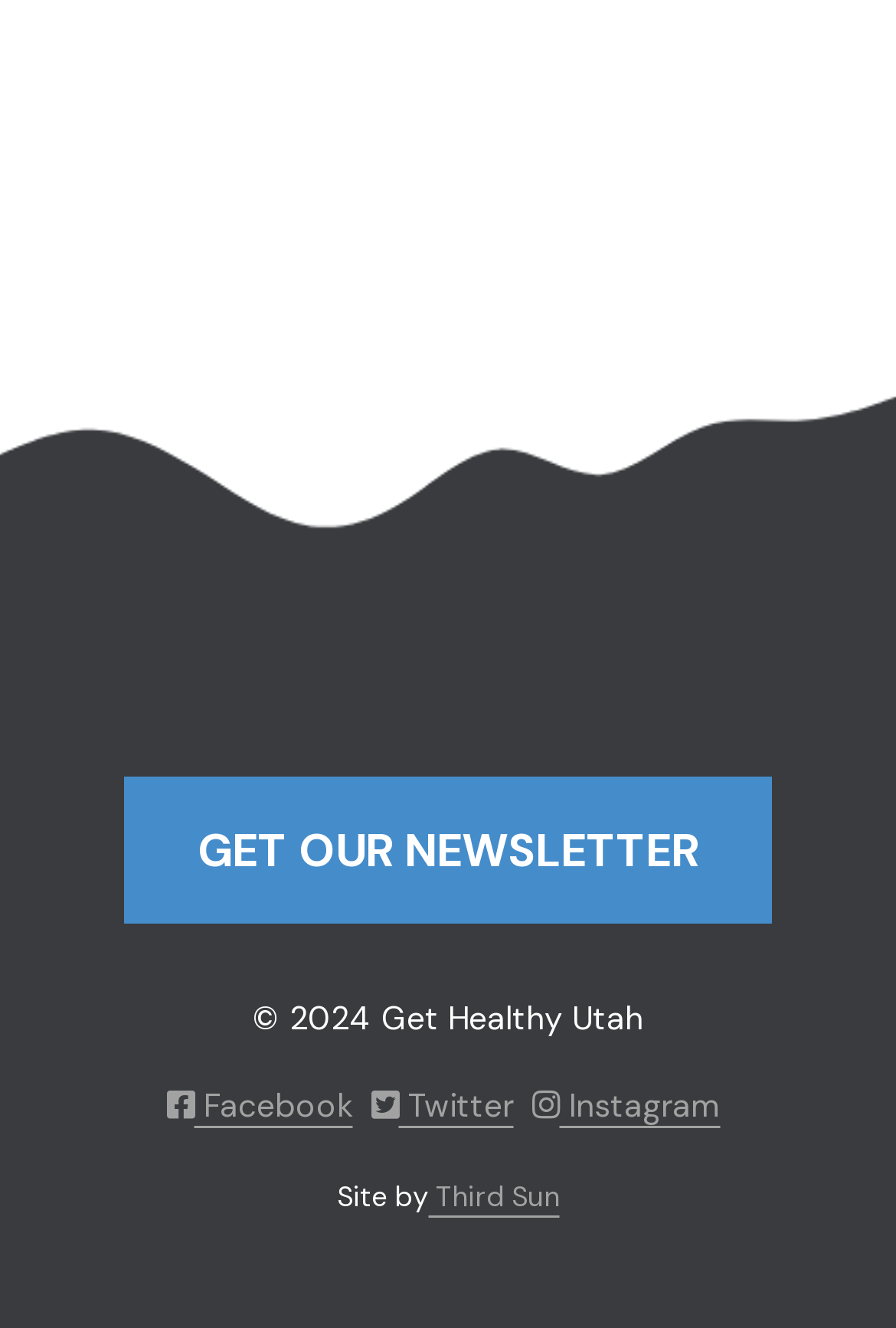Who designed the website?
Look at the image and answer with only one word or phrase.

Third Sun